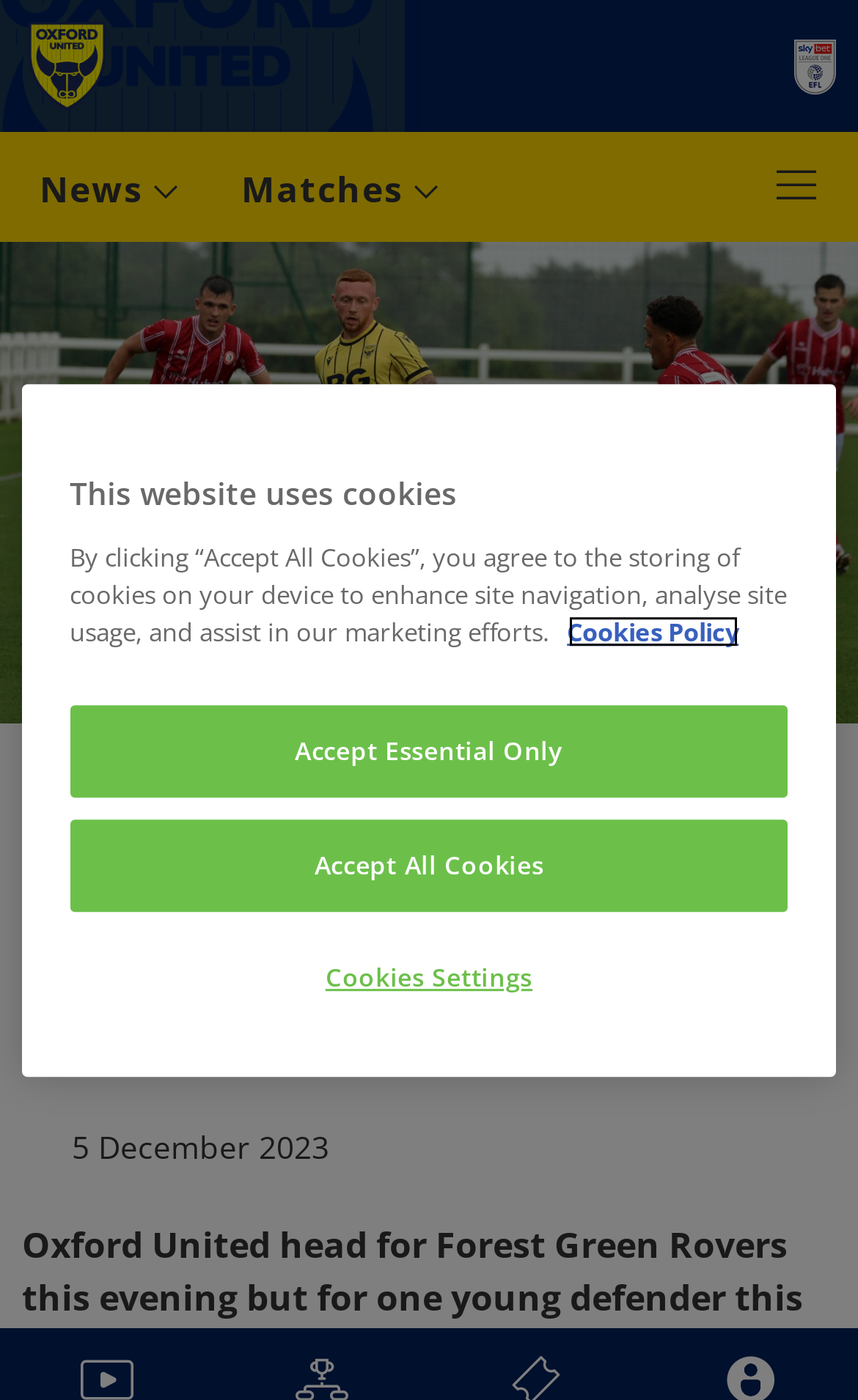Please identify the bounding box coordinates of the element's region that should be clicked to execute the following instruction: "Go to News". The bounding box coordinates must be four float numbers between 0 and 1, i.e., [left, top, right, bottom].

[0.01, 0.094, 0.246, 0.166]